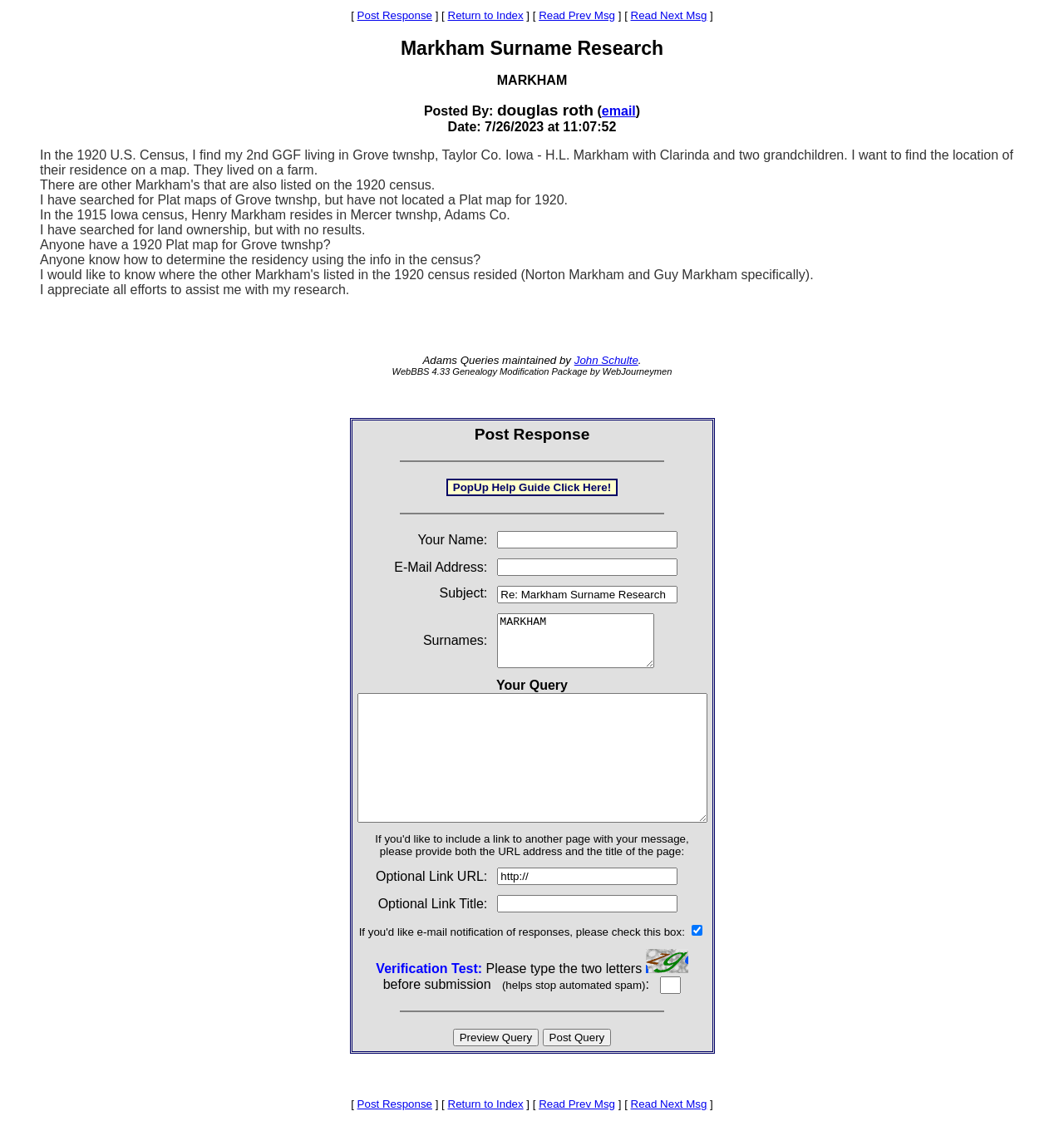Pinpoint the bounding box coordinates of the element to be clicked to execute the instruction: "Click on the 'Post Response' link".

[0.336, 0.008, 0.406, 0.019]